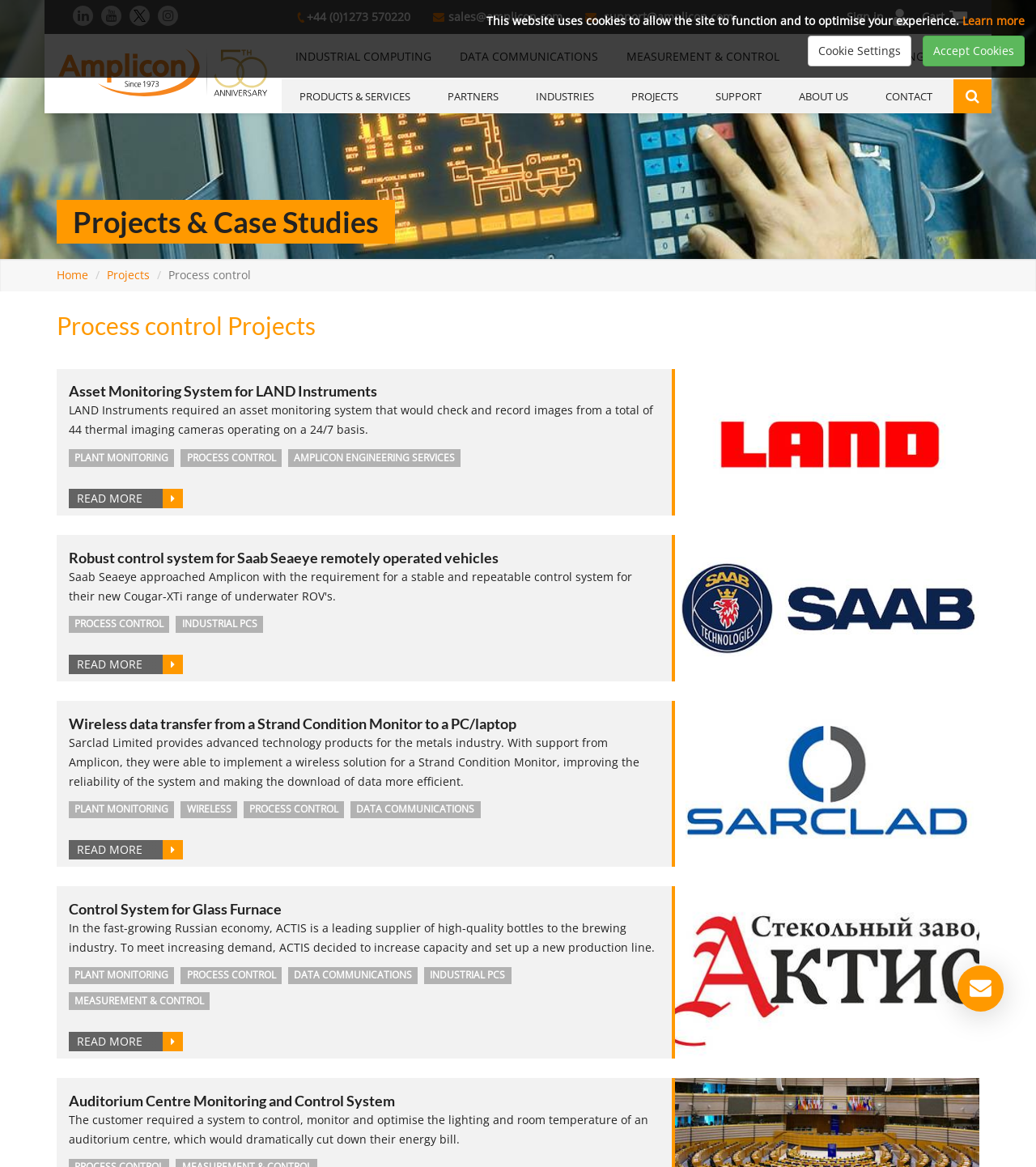Identify the bounding box coordinates for the element you need to click to achieve the following task: "Search for something". The coordinates must be four float values ranging from 0 to 1, formatted as [left, top, right, bottom].

[0.92, 0.068, 0.956, 0.097]